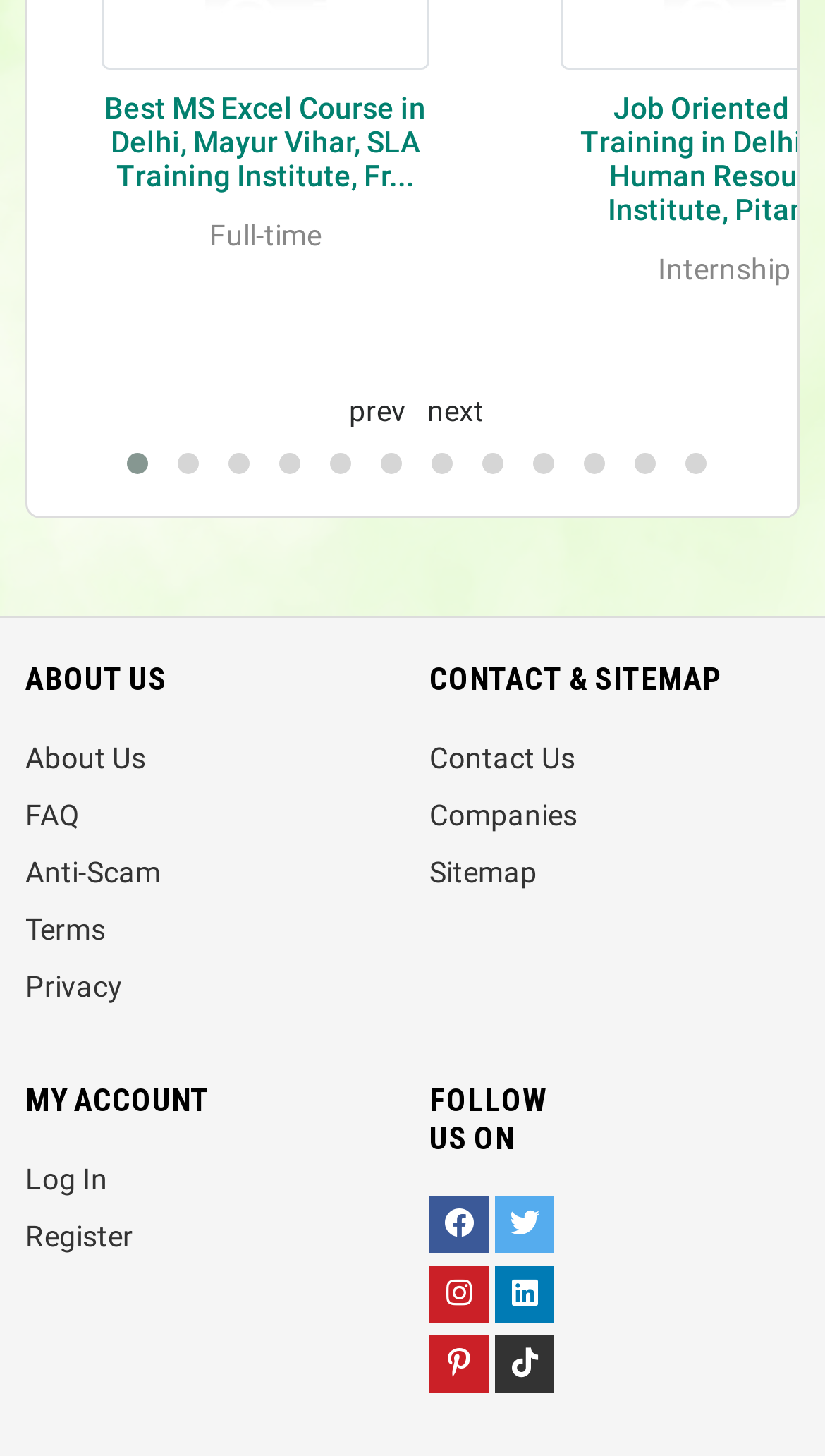What social media platforms are linked on the webpage?
Using the image as a reference, answer the question with a short word or phrase.

Facebook, Twitter, LinkedIn, Instagram